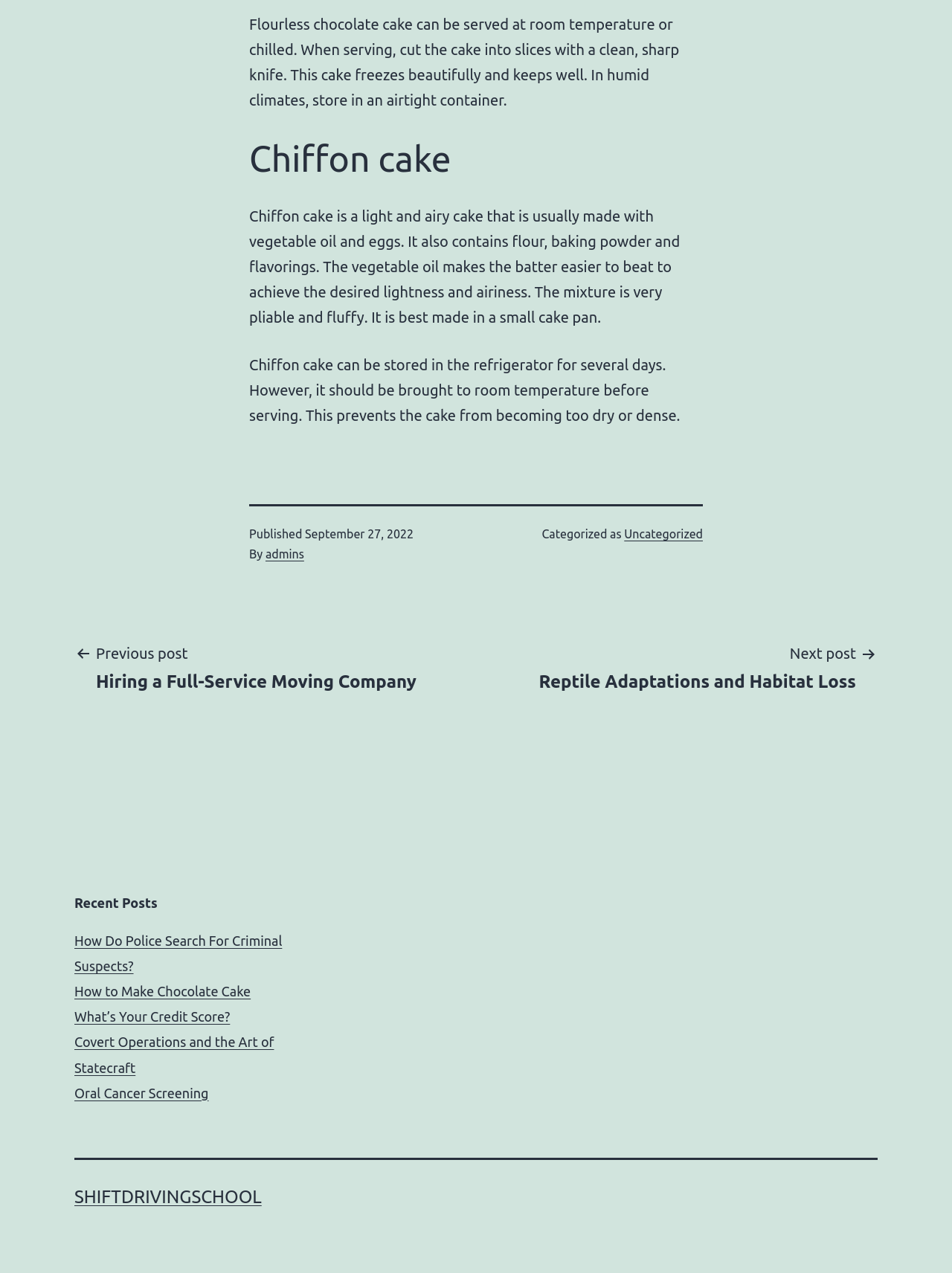Can you show the bounding box coordinates of the region to click on to complete the task described in the instruction: "View the Forage Fish Questionnaire"?

None